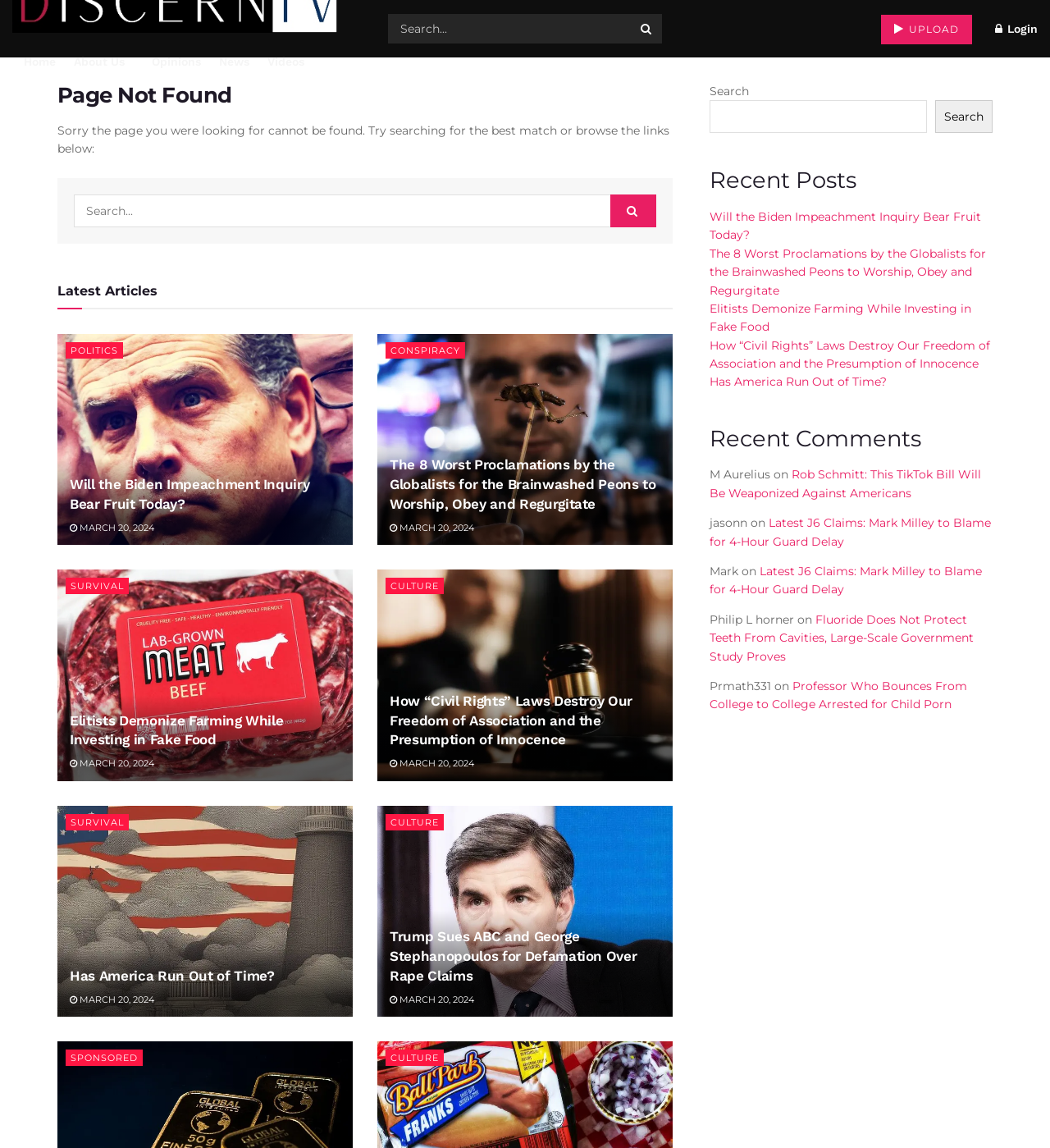Using the description "parent_node: CONSPIRACY", locate and provide the bounding box of the UI element.

[0.359, 0.291, 0.641, 0.475]